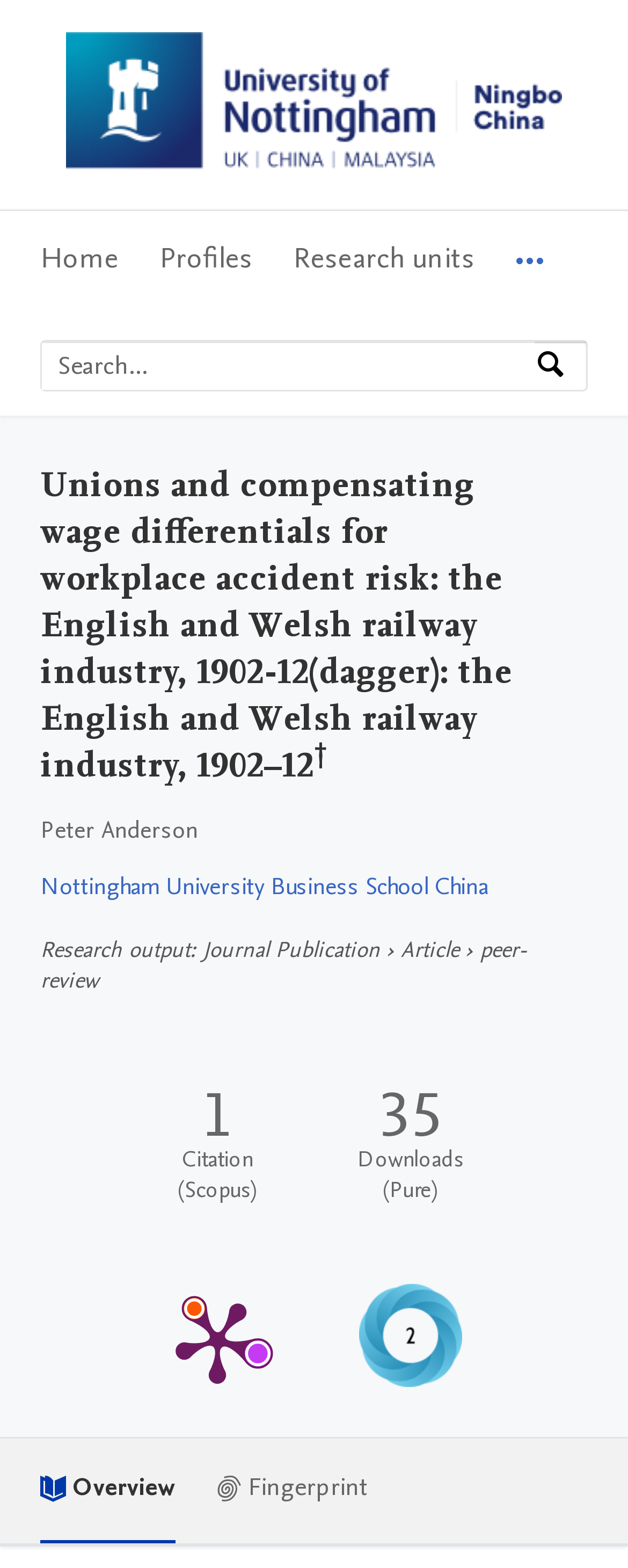Identify the bounding box coordinates for the element you need to click to achieve the following task: "Go to Nottingham University Business School China". Provide the bounding box coordinates as four float numbers between 0 and 1, in the form [left, top, right, bottom].

[0.064, 0.554, 0.777, 0.575]